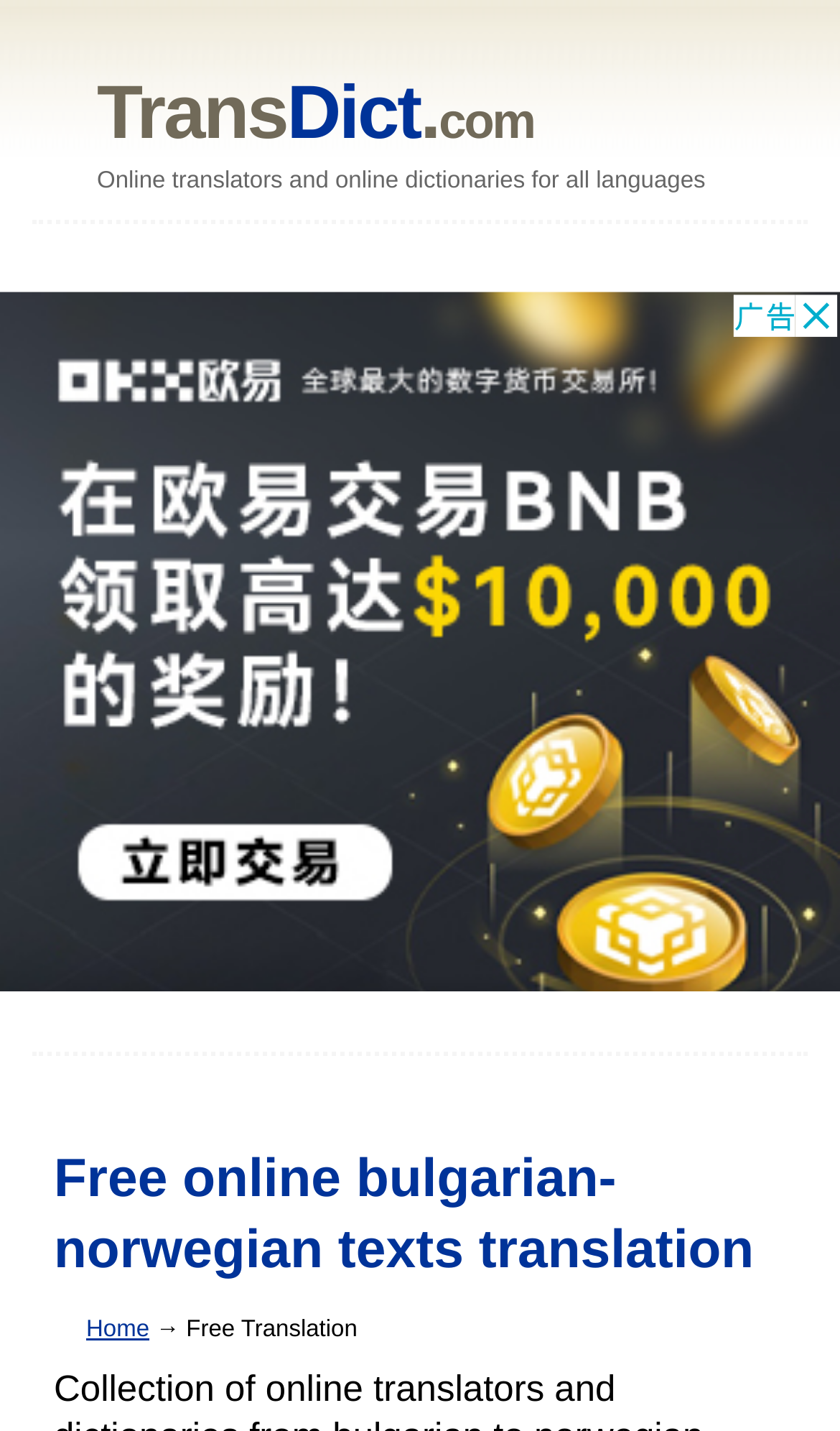What type of content is displayed below the navigation links?
Give a single word or phrase as your answer by examining the image.

Advertisement